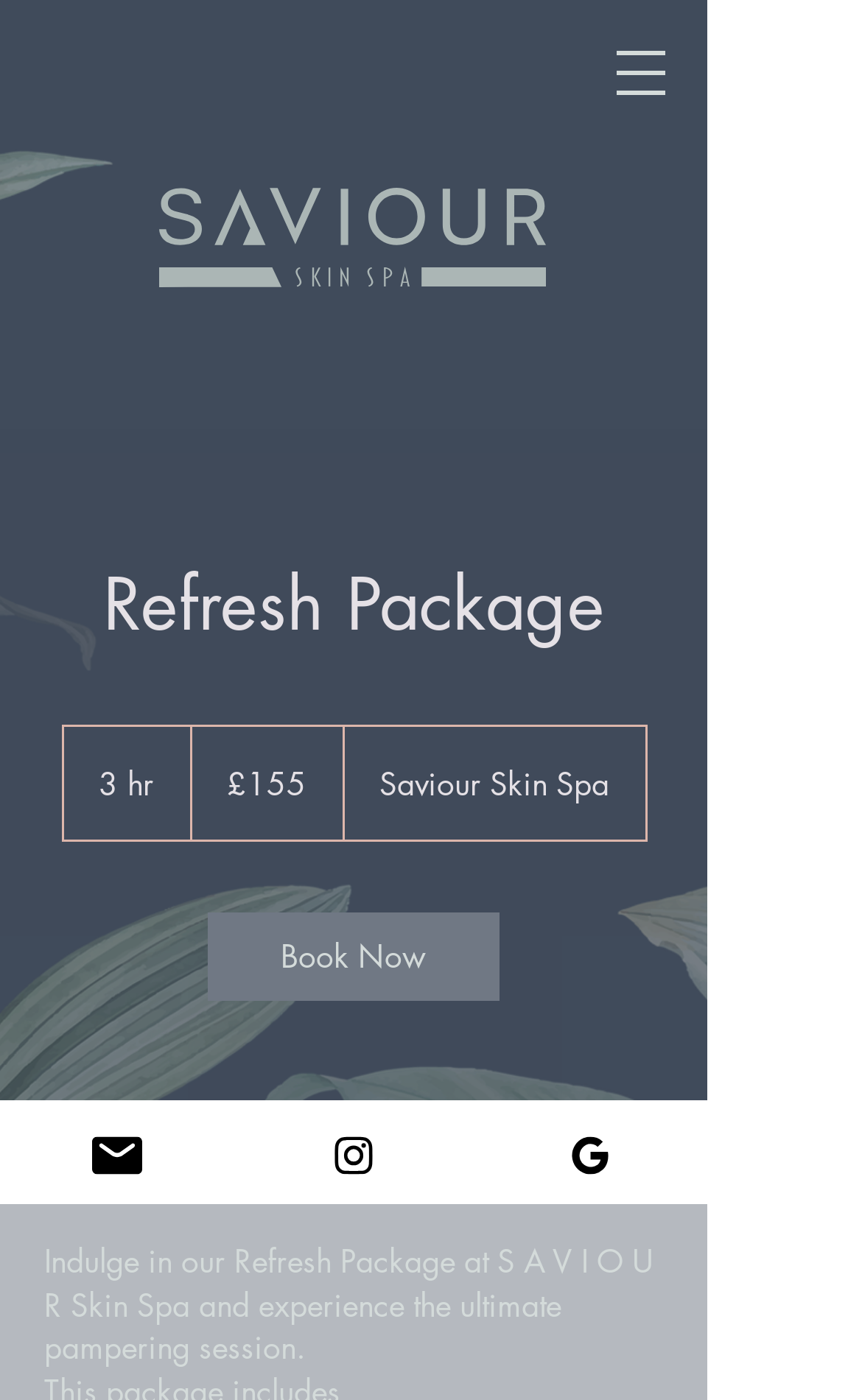Please provide a detailed answer to the question below based on the screenshot: 
What can I do with the 'Book Now' button?

I found the answer by looking at the link element with the text 'Book Now' which is a child of the link element with no text. This element is located near the top of the page and is likely allowing users to book the Refresh Package.